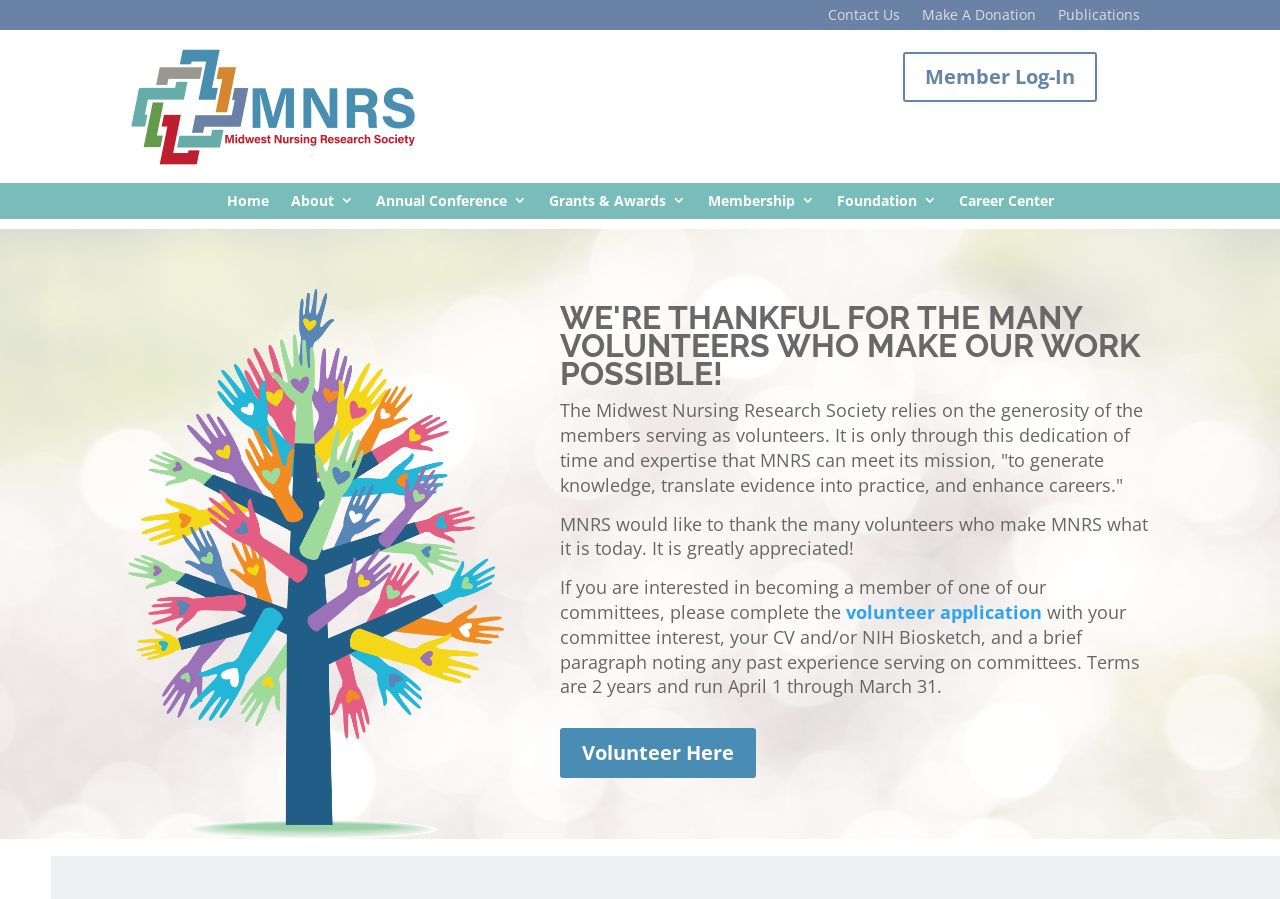What is the purpose of MNRS?
Please elaborate on the answer to the question with detailed information.

According to the webpage, MNRS's mission is to 'generate knowledge, translate evidence into practice, and enhance careers', which implies that the purpose of MNRS is to generate knowledge.